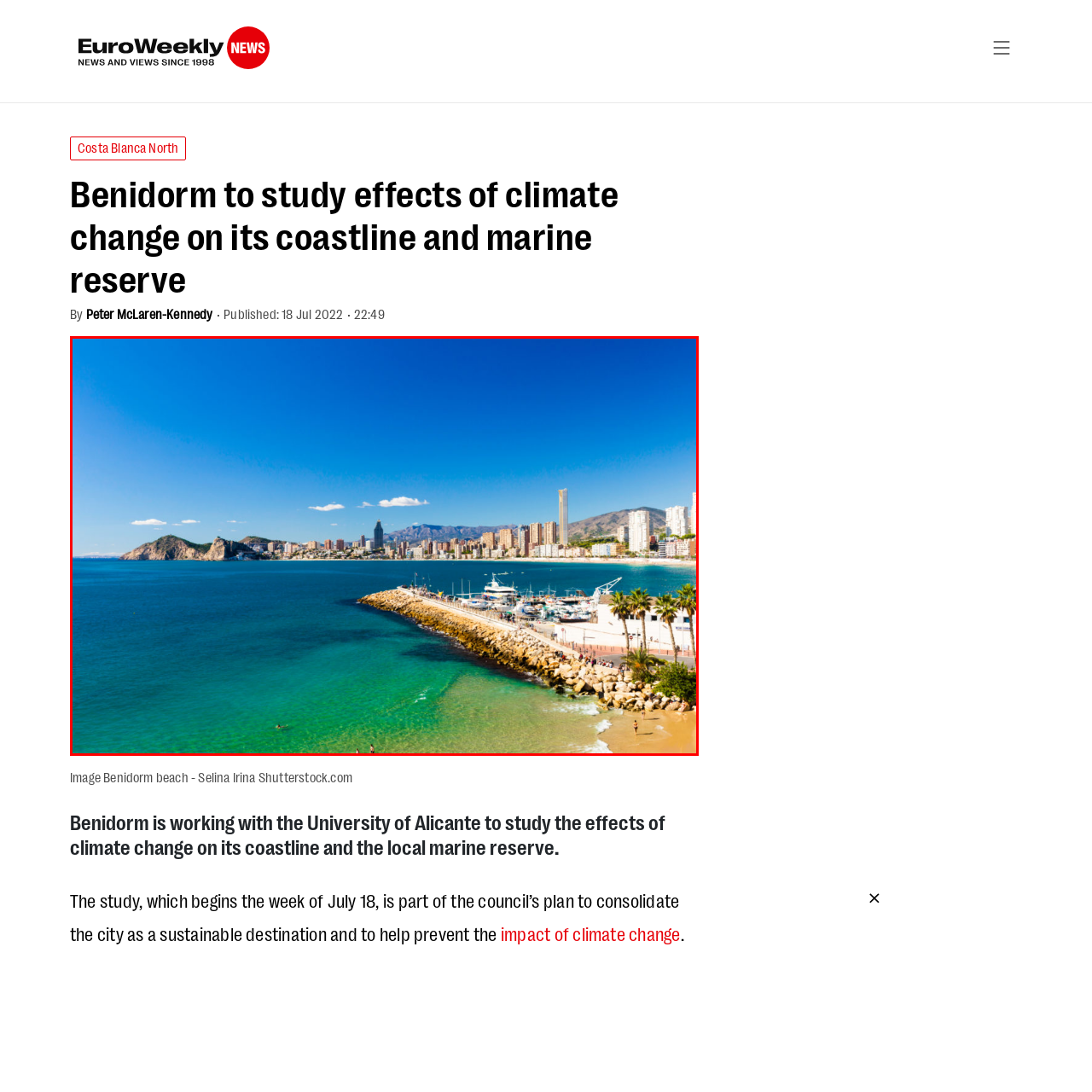What is the relevance of this image to ongoing studies?
Focus on the section of the image outlined in red and give a thorough answer to the question.

The caption states that this picturesque setting is particularly relevant as it pertains to ongoing studies regarding climate change's effects on coastal areas, emphasizing the importance of sustainable practices in maintaining such beautiful environments.